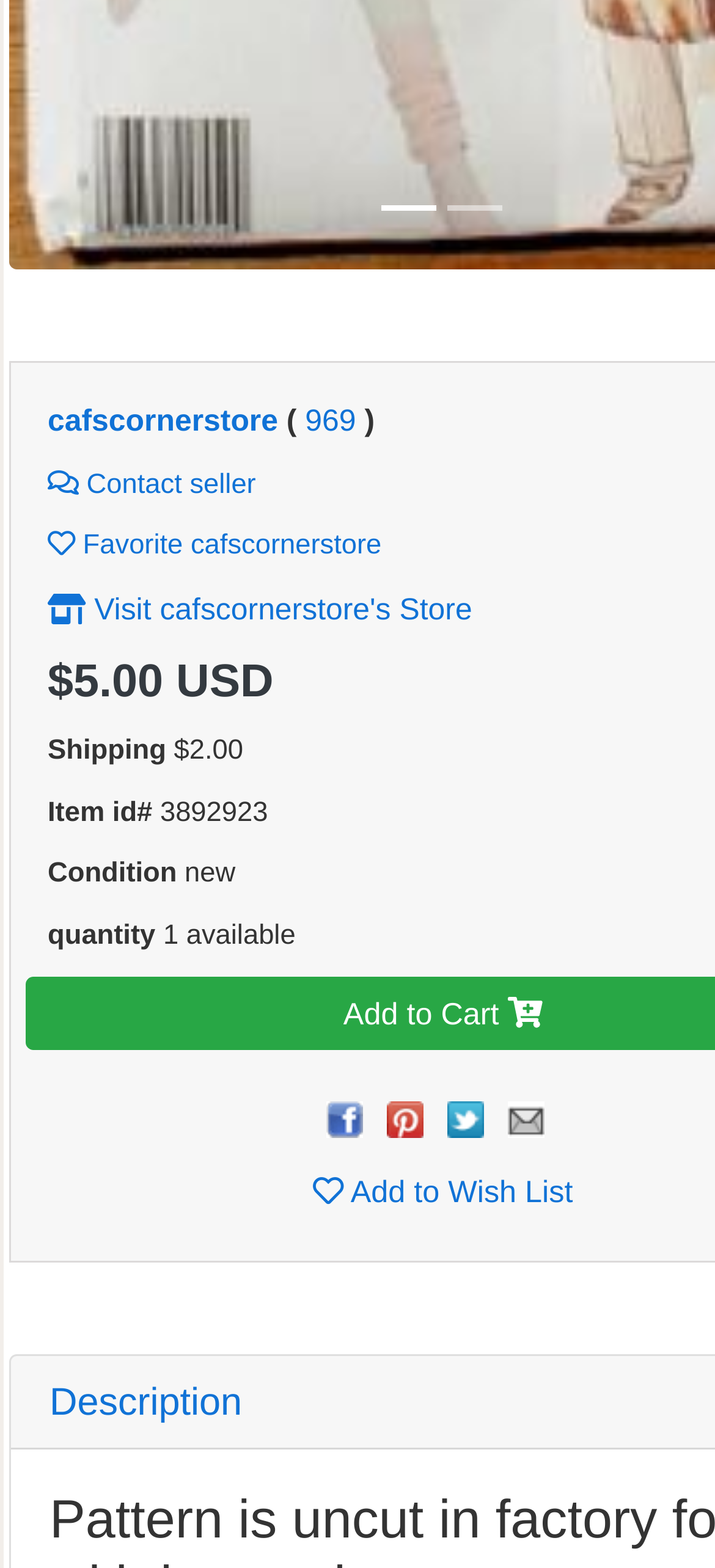With reference to the image, please provide a detailed answer to the following question: How many items are available?

The quantity of the item available is mentioned below the condition, and it says '1 available'.